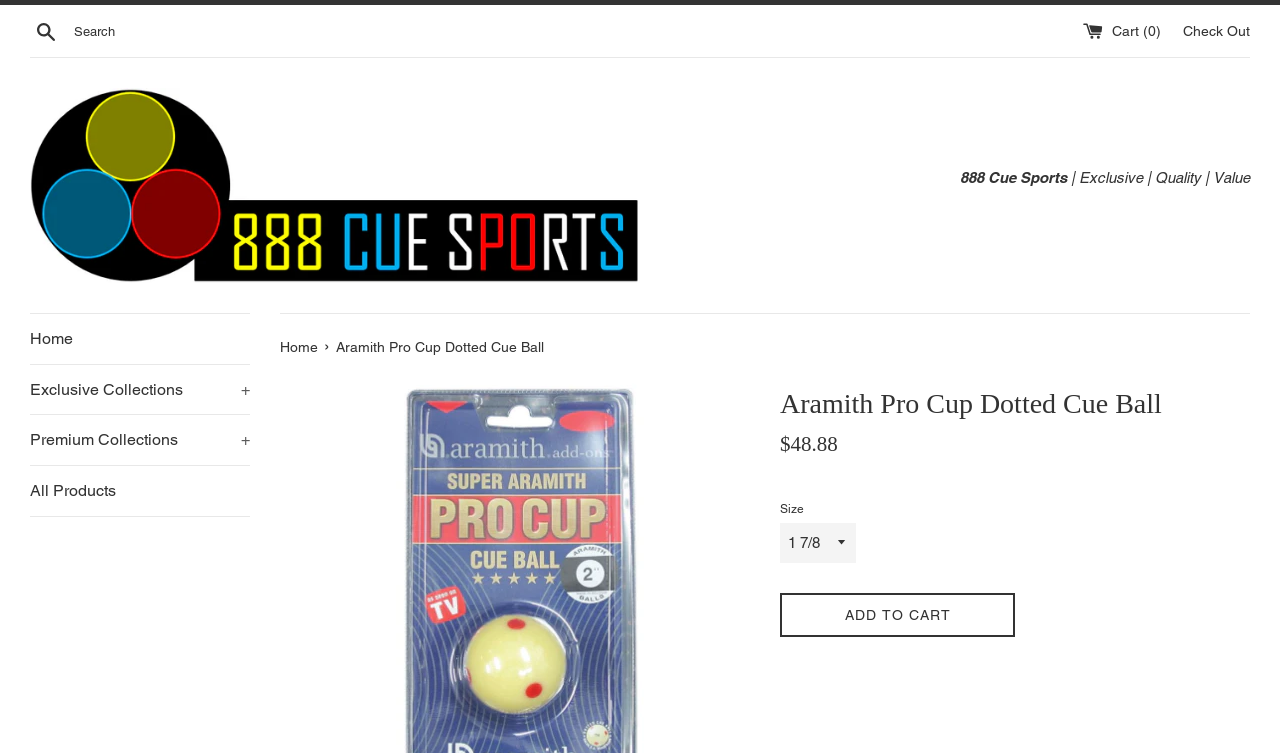Reply to the question with a brief word or phrase: How much does the cue ball cost?

$48.88